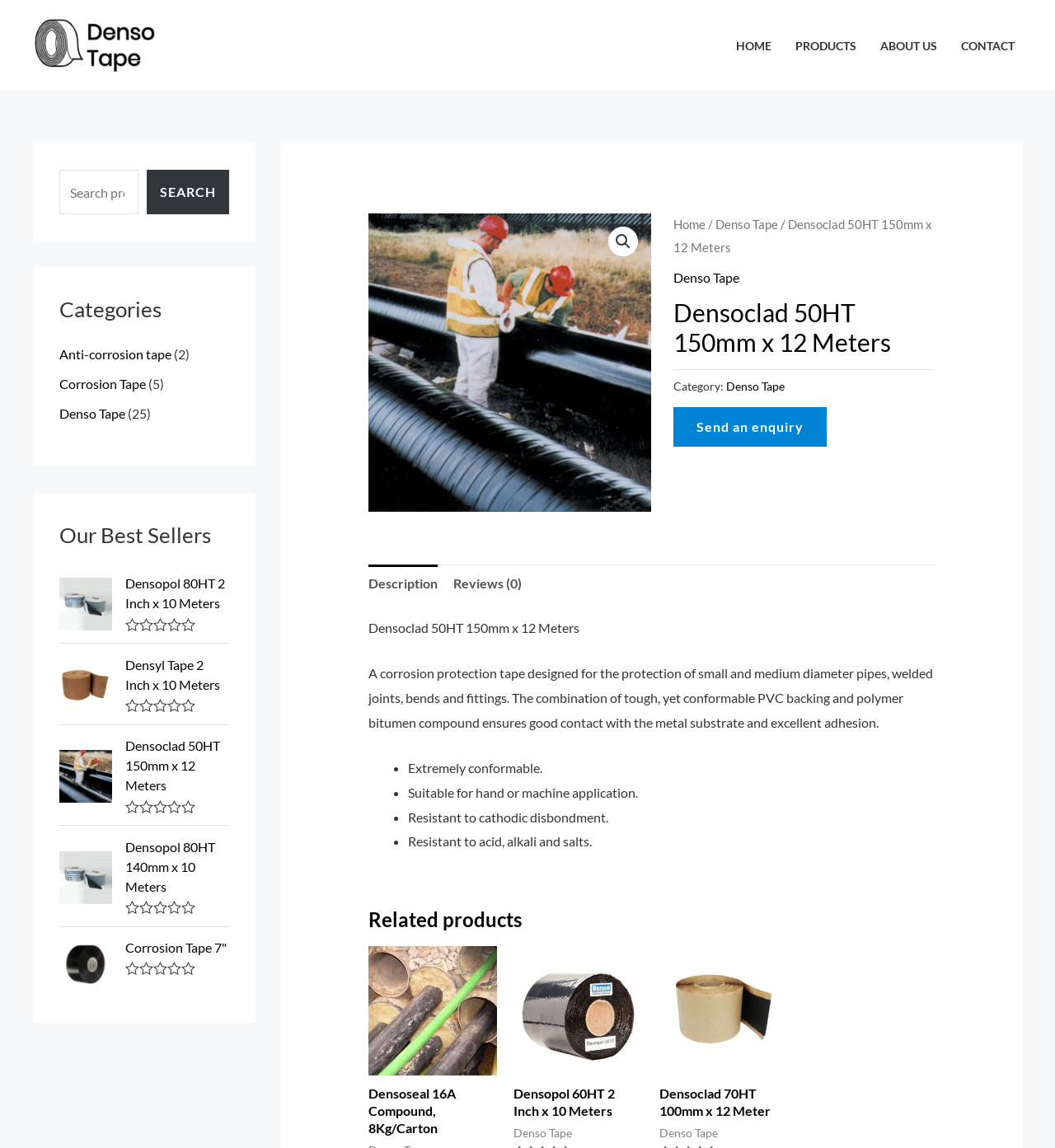How many related products are shown on this page?
Kindly offer a comprehensive and detailed response to the question.

I found the answer by looking at the section with the heading 'Related products', which shows two link elements with product names. This suggests that there are 2 related products shown on this page.